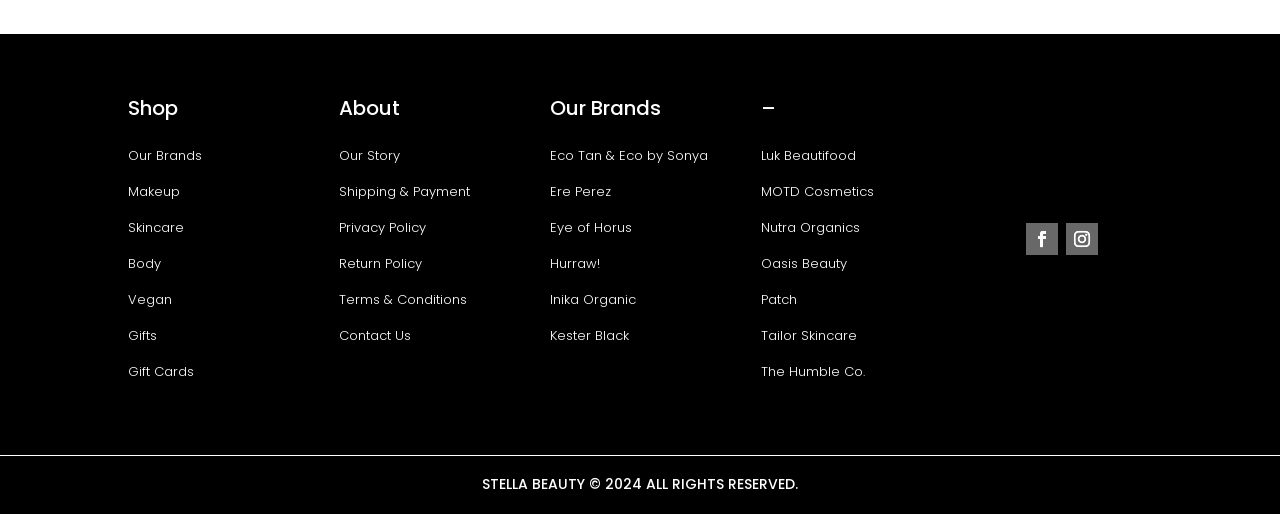What is the name of the company?
Look at the image and respond with a one-word or short-phrase answer.

Stella Beauty